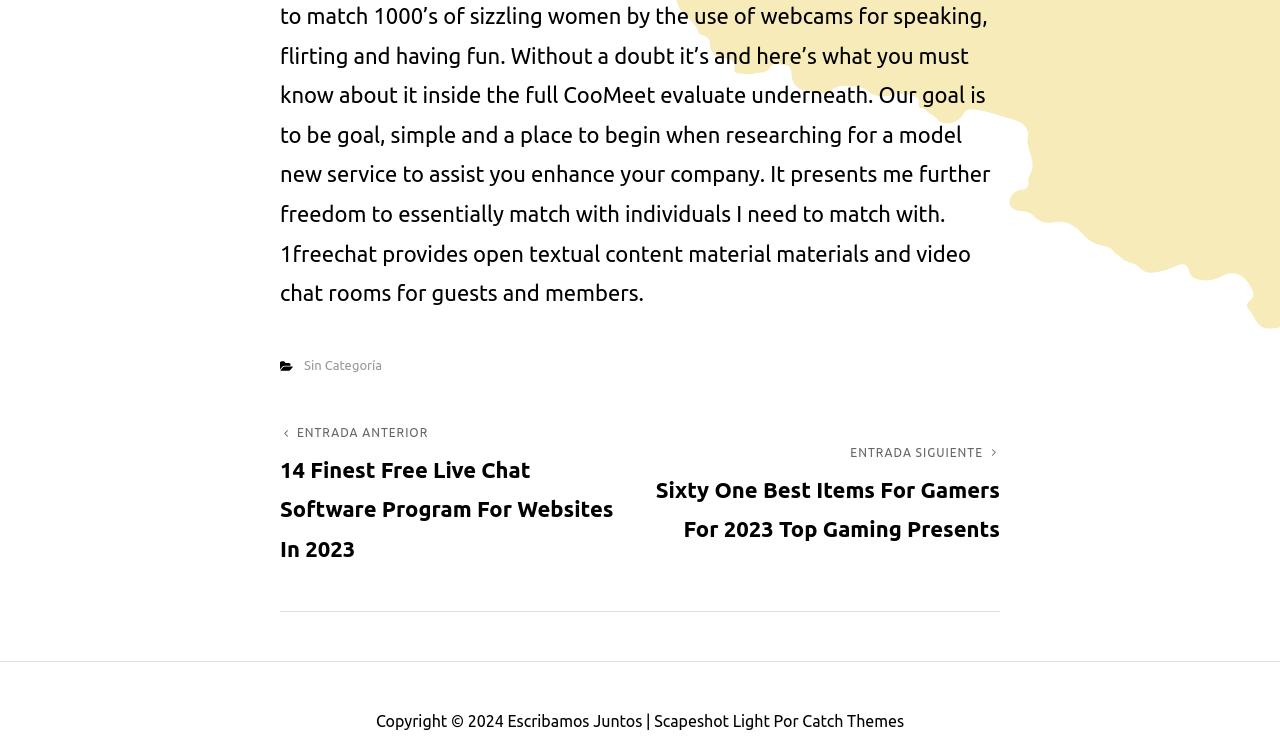Respond to the following question using a concise word or phrase: 
What is the title of the previous entry?

14 Finest Free Live Chat Software Program For Websites In 2023